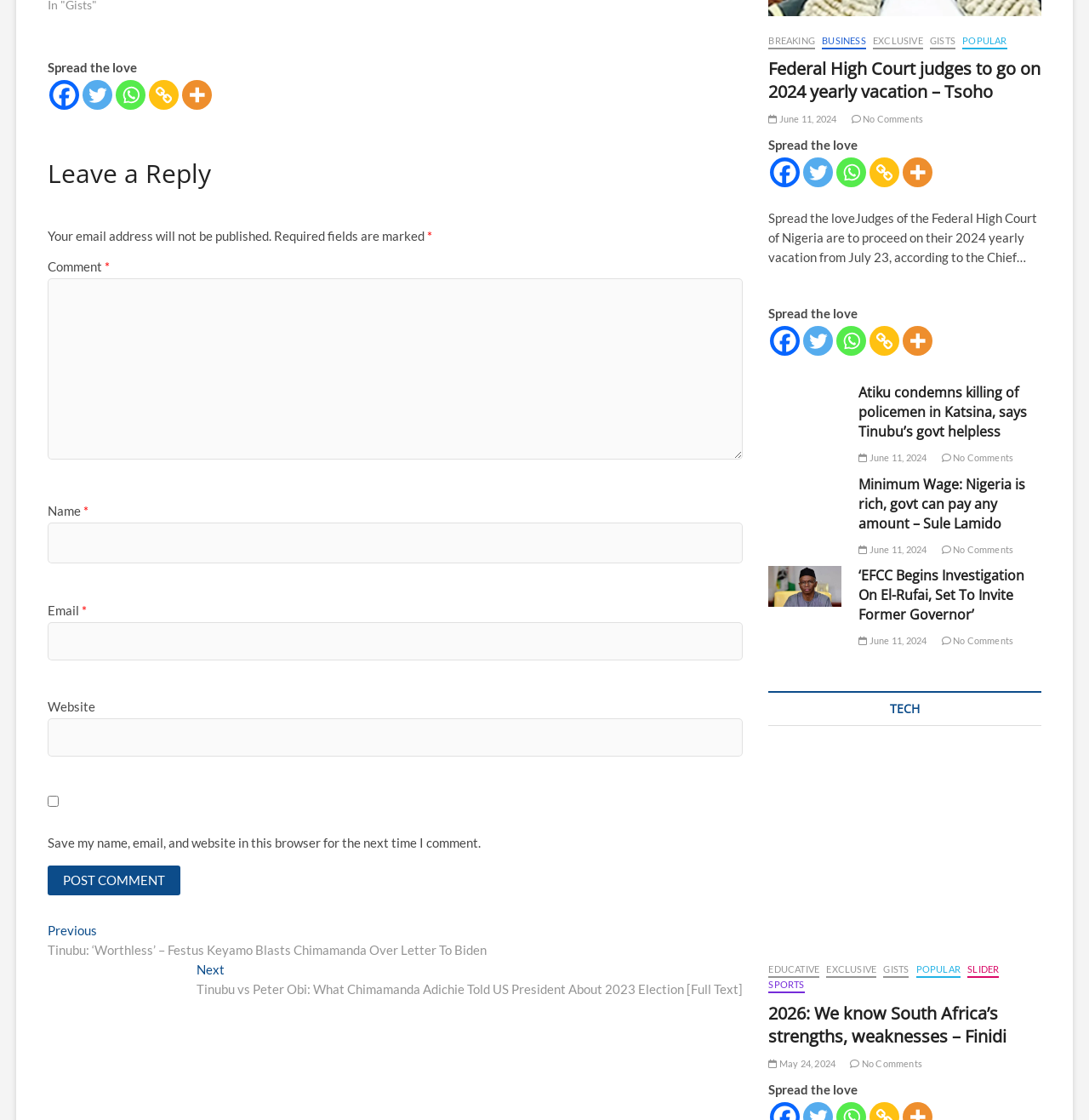What is the purpose of the 'Post Comment' button?
Using the details from the image, give an elaborate explanation to answer the question.

The 'Post Comment' button is located at the bottom of the comment form, and its purpose is to submit the comment after the user has filled in the required fields. This button is a call-to-action that allows users to share their thoughts and opinions on the article.